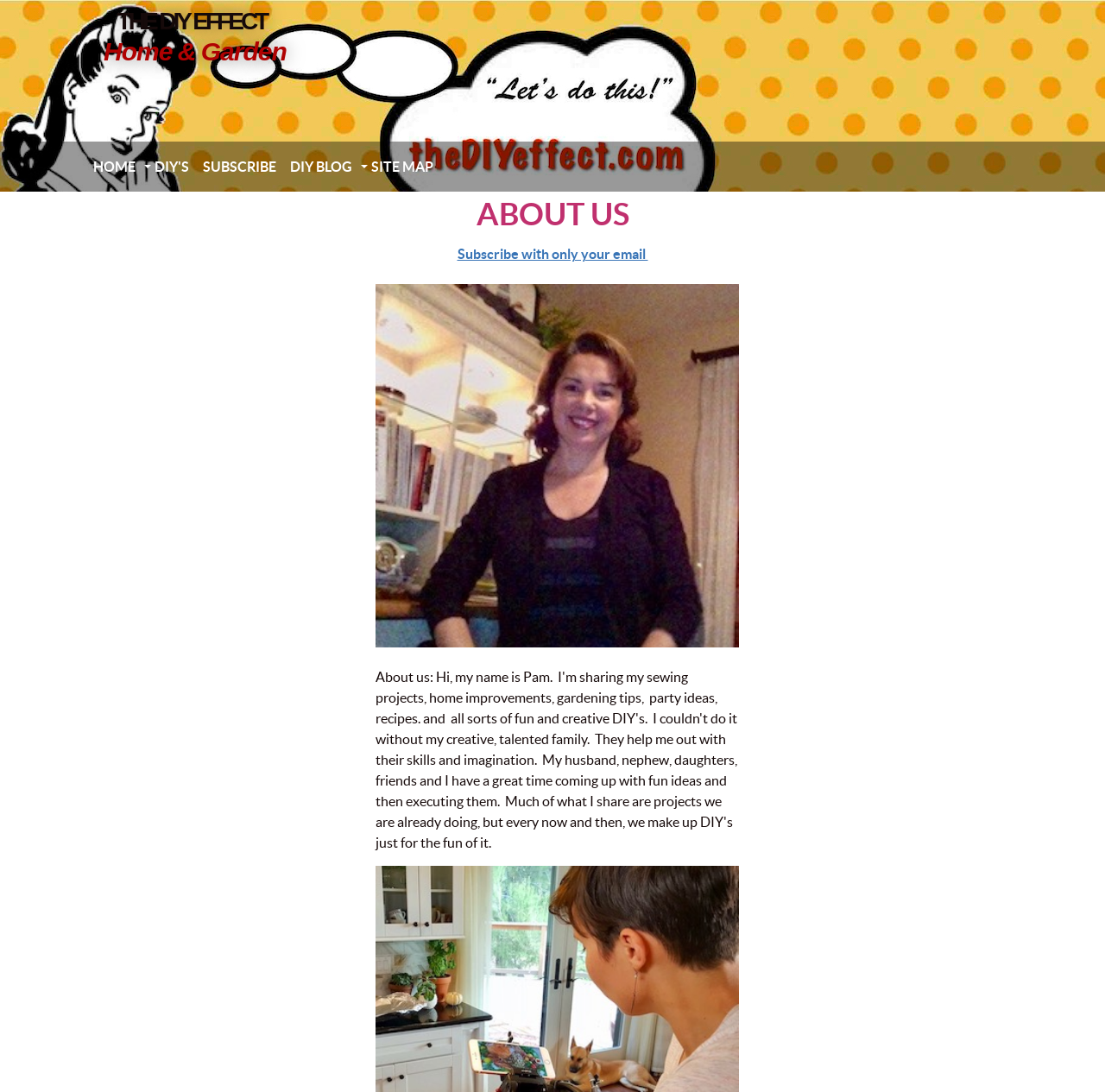Provide a one-word or short-phrase answer to the question:
What is the purpose of the image on the webpage?

To illustrate subscription